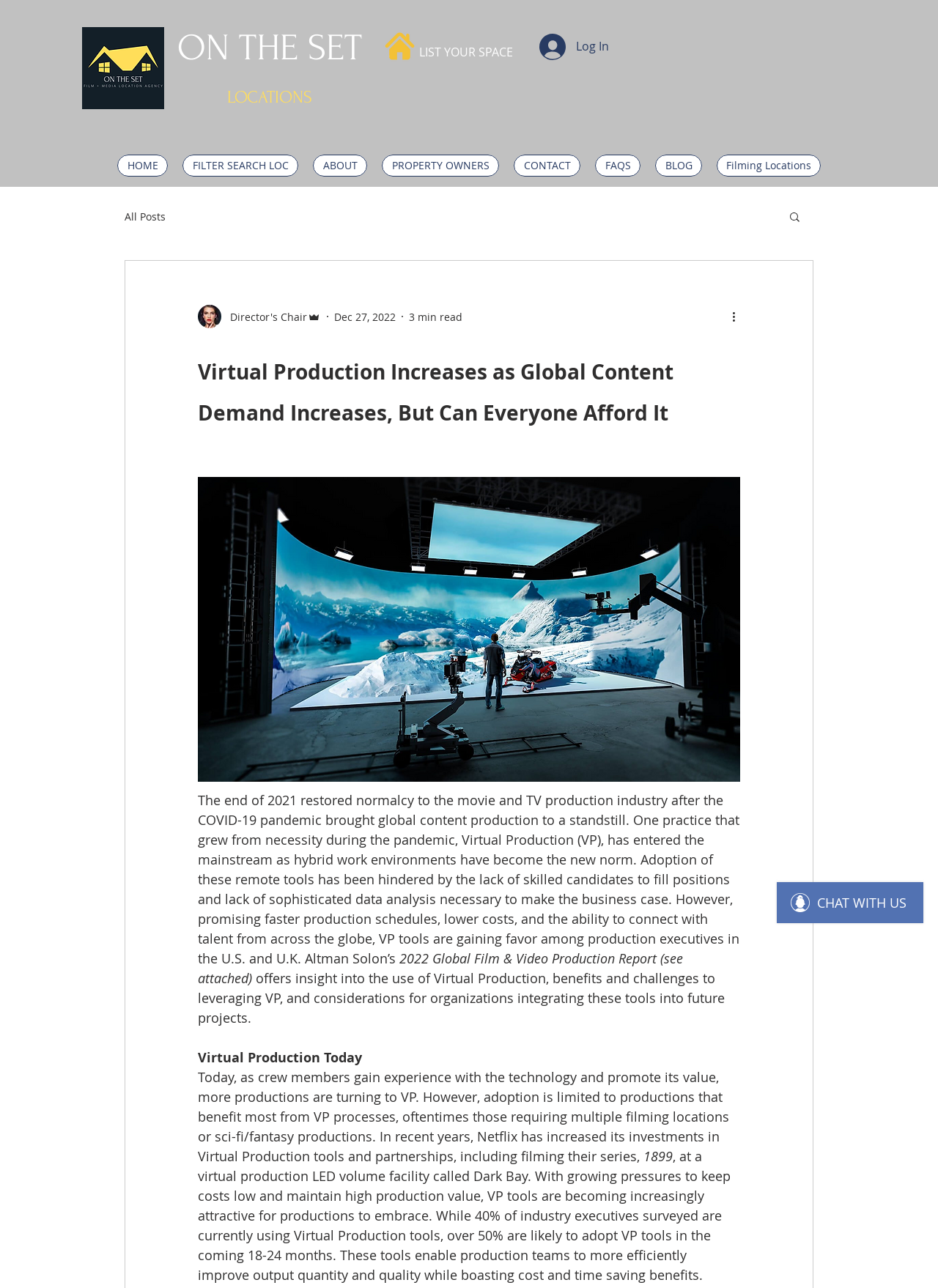Give a concise answer using only one word or phrase for this question:
What is the name of the logo on the top left?

On The Set Global